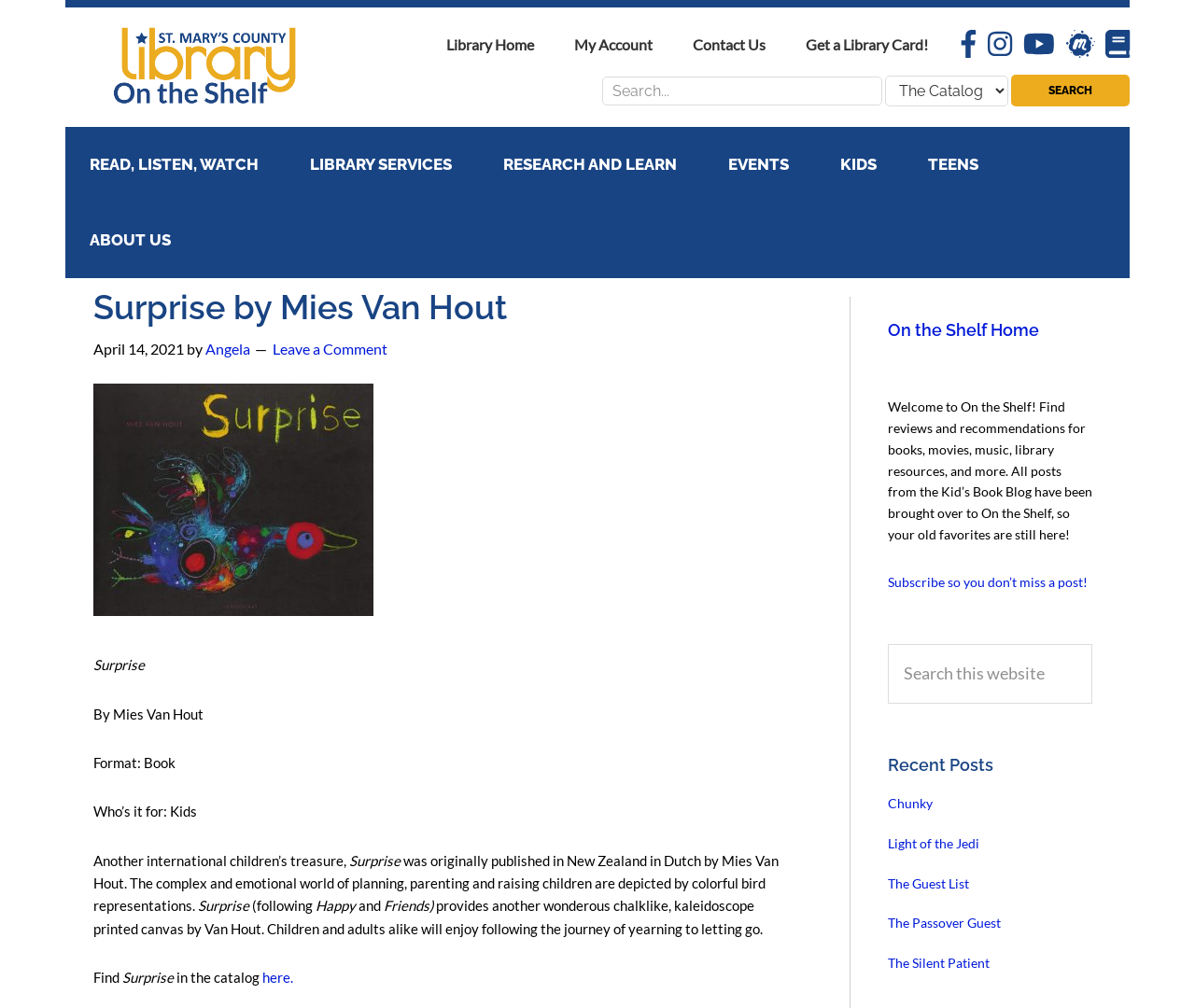Find the bounding box coordinates of the area to click in order to follow the instruction: "Search for a book".

[0.504, 0.075, 0.945, 0.107]